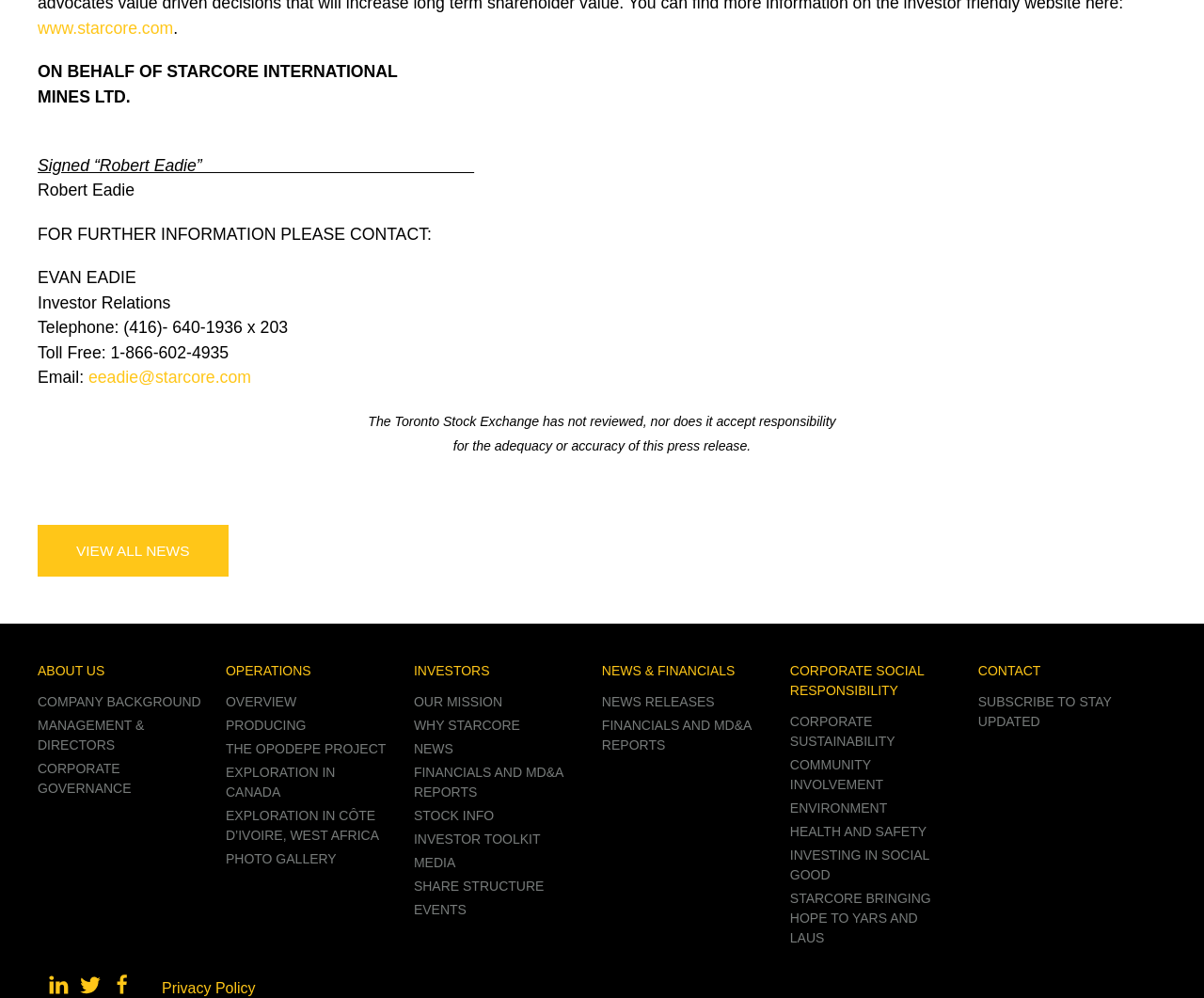Locate the bounding box coordinates of the element that needs to be clicked to carry out the instruction: "View all news". The coordinates should be given as four float numbers ranging from 0 to 1, i.e., [left, top, right, bottom].

[0.031, 0.526, 0.189, 0.578]